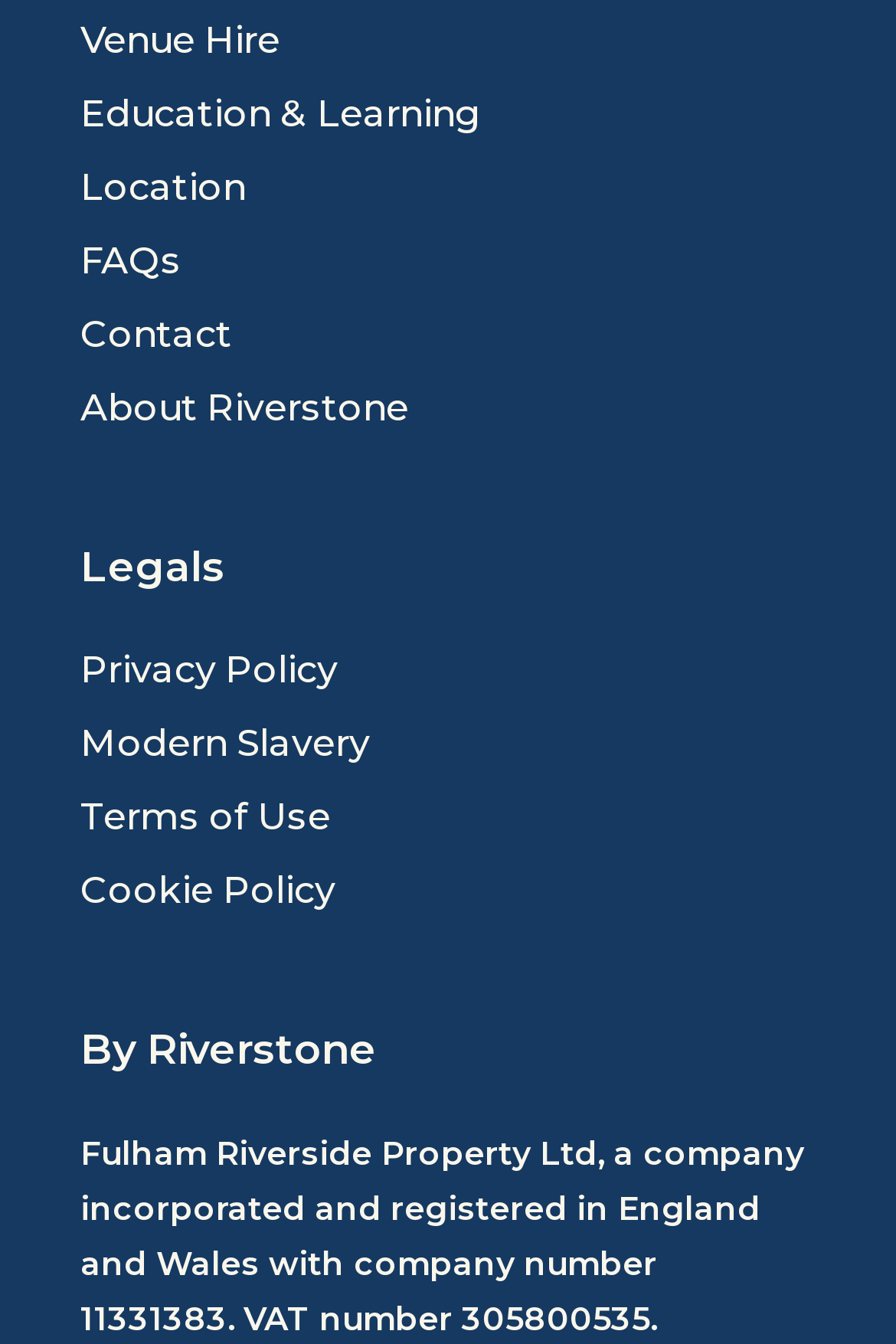Determine the bounding box coordinates of the clickable element to achieve the following action: 'Read About Riverstone'. Provide the coordinates as four float values between 0 and 1, formatted as [left, top, right, bottom].

[0.09, 0.284, 0.91, 0.325]